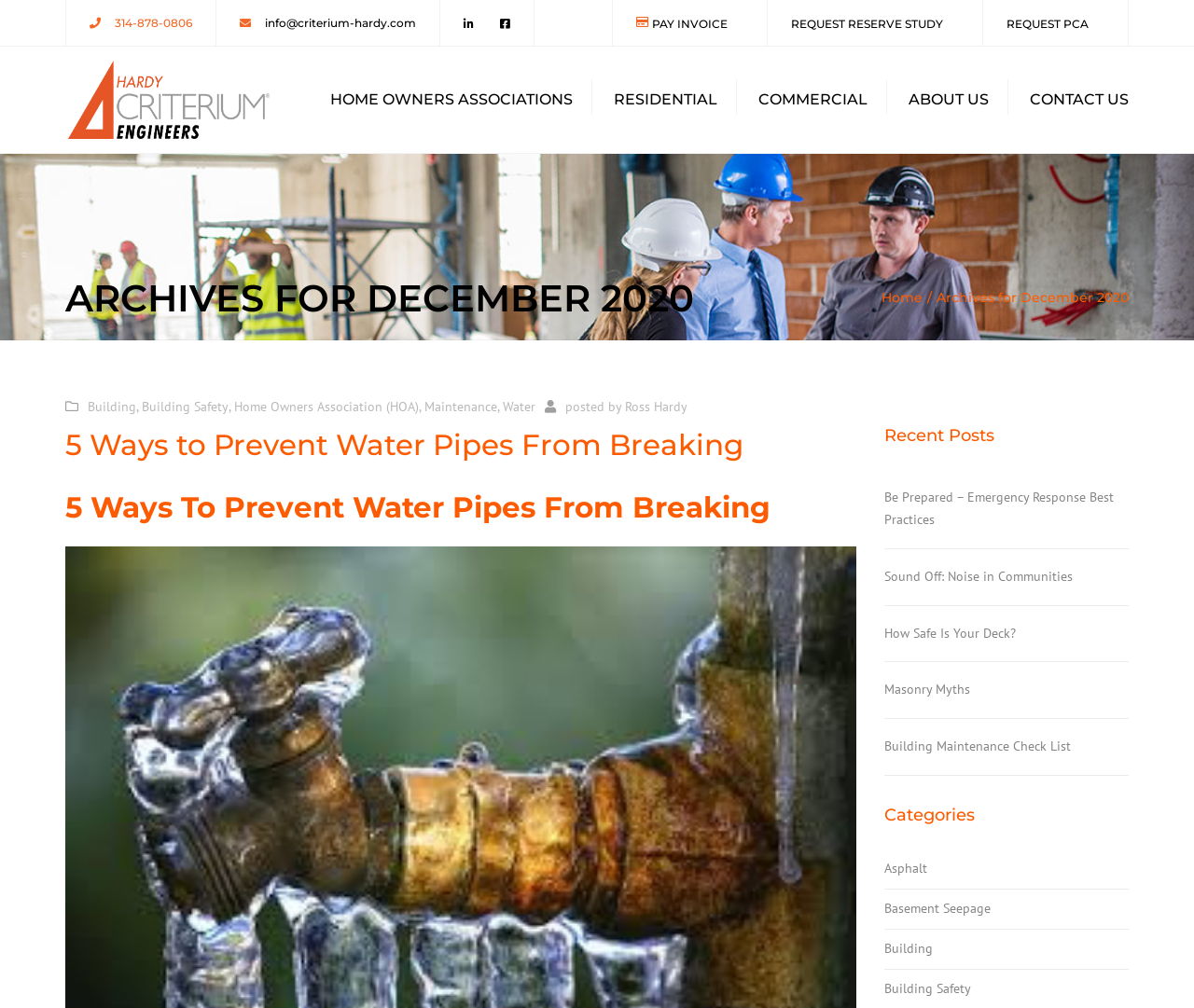Can you identify the bounding box coordinates of the clickable region needed to carry out this instruction: 'View the author's page'? The coordinates should be four float numbers within the range of 0 to 1, stated as [left, top, right, bottom].

None